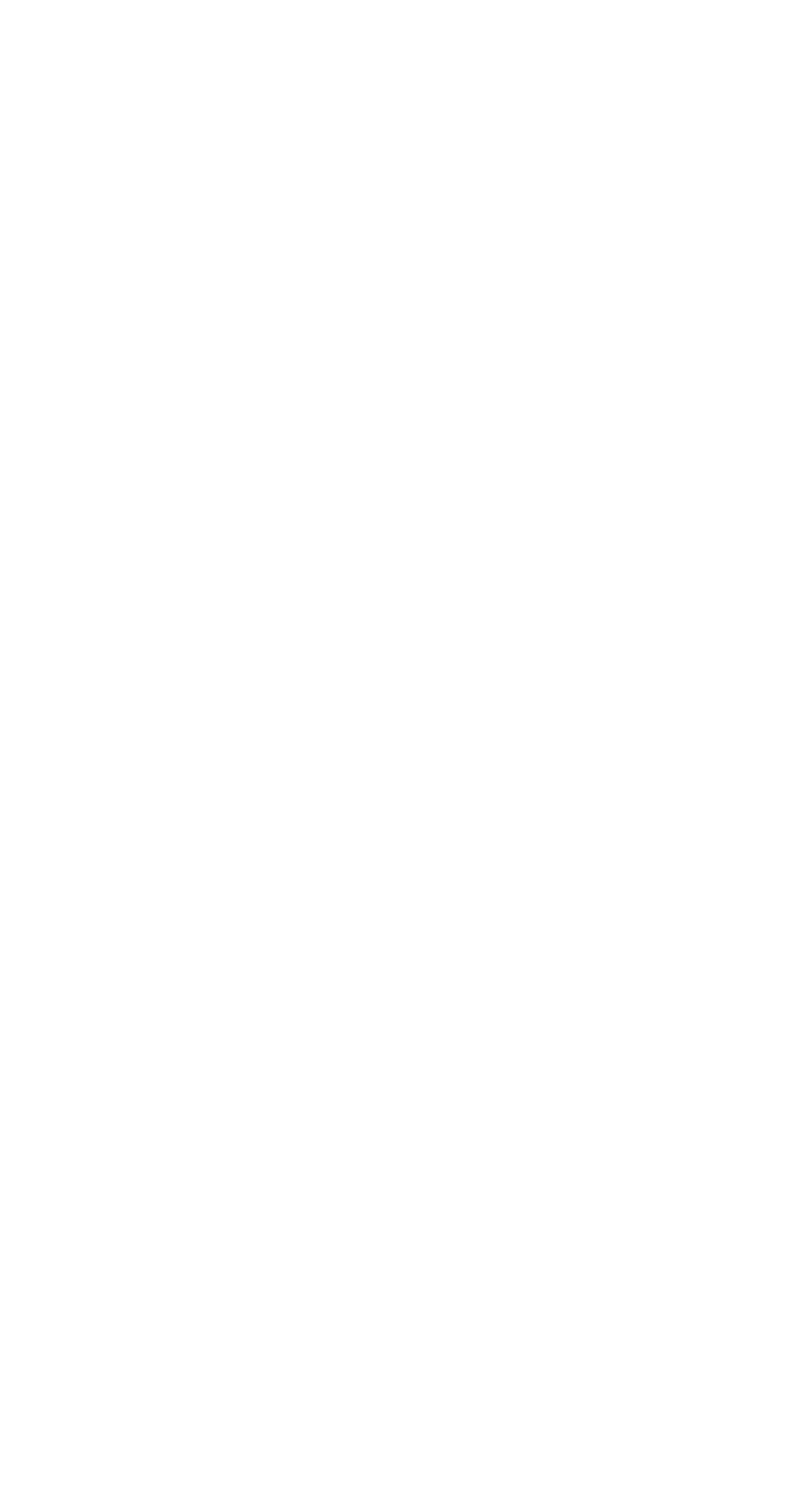Kindly determine the bounding box coordinates for the clickable area to achieve the given instruction: "View 'Flooding from Storm Desmond in Northumberland and Cumbria'".

[0.062, 0.035, 0.908, 0.094]